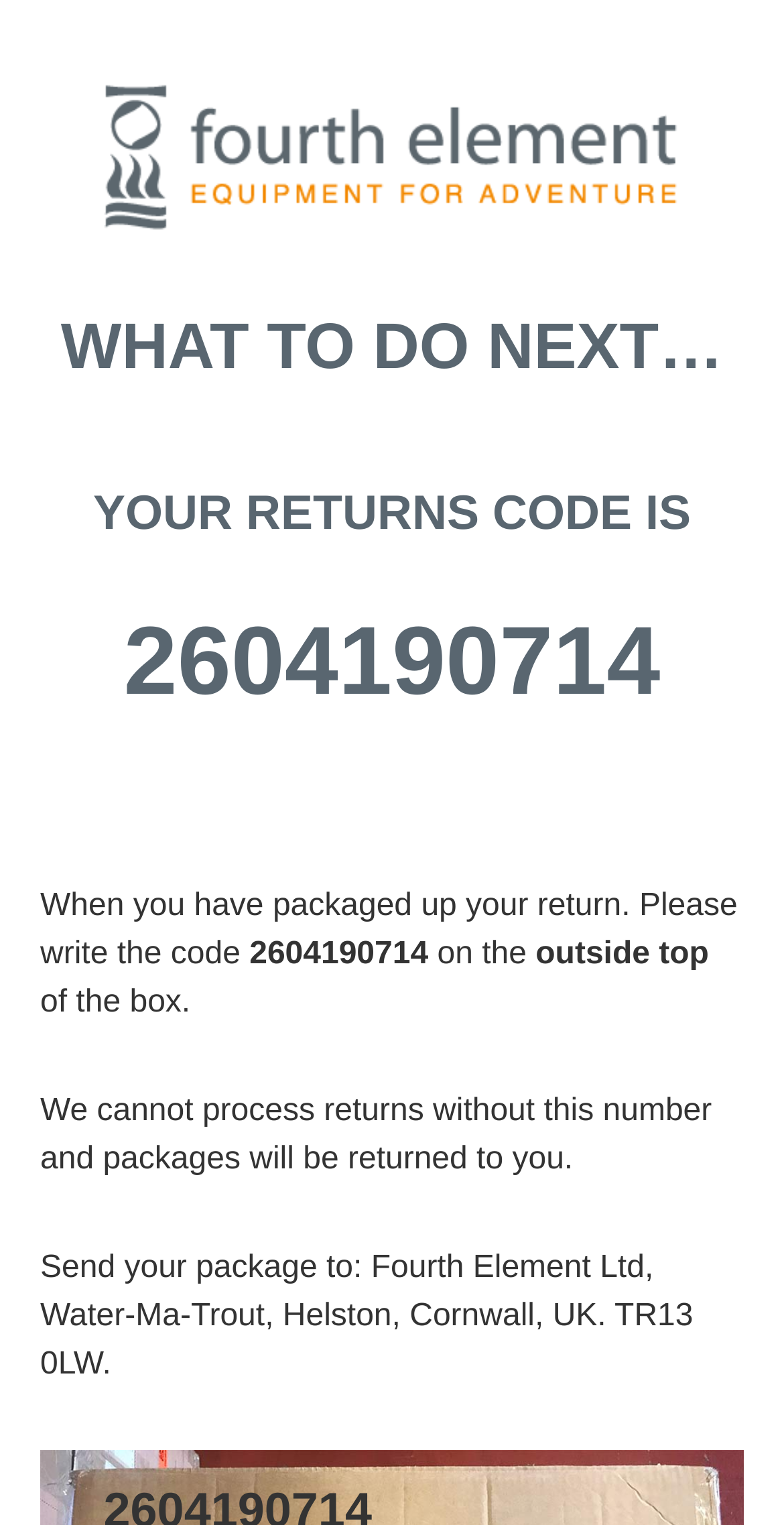What is the returns code?
Please answer the question with as much detail and depth as you can.

The returns code is mentioned in the heading 'YOUR RETURNS CODE IS' followed by the code '2604190714'.